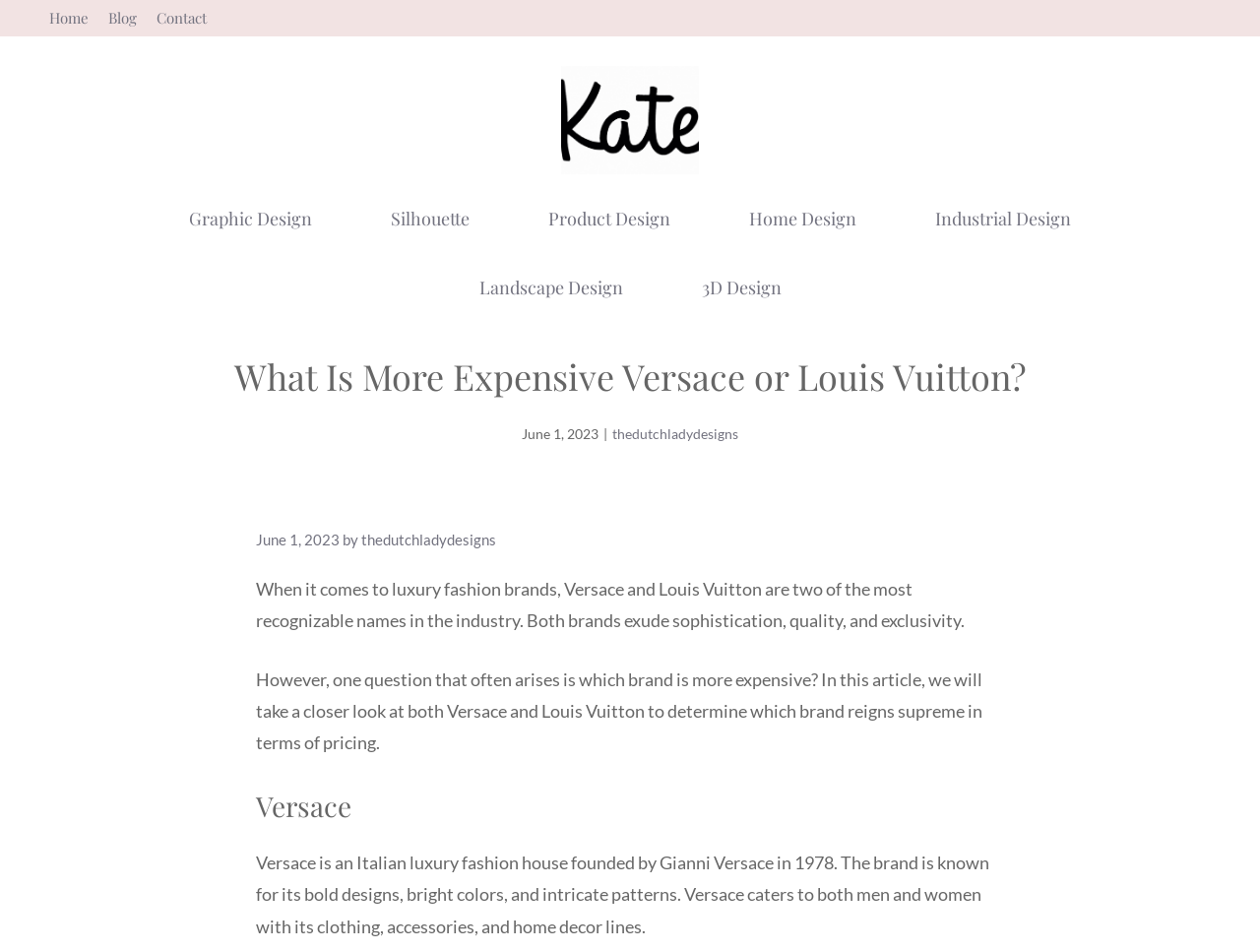Determine the bounding box coordinates of the clickable element necessary to fulfill the instruction: "learn about graphic design". Provide the coordinates as four float numbers within the 0 to 1 range, i.e., [left, top, right, bottom].

[0.119, 0.194, 0.279, 0.266]